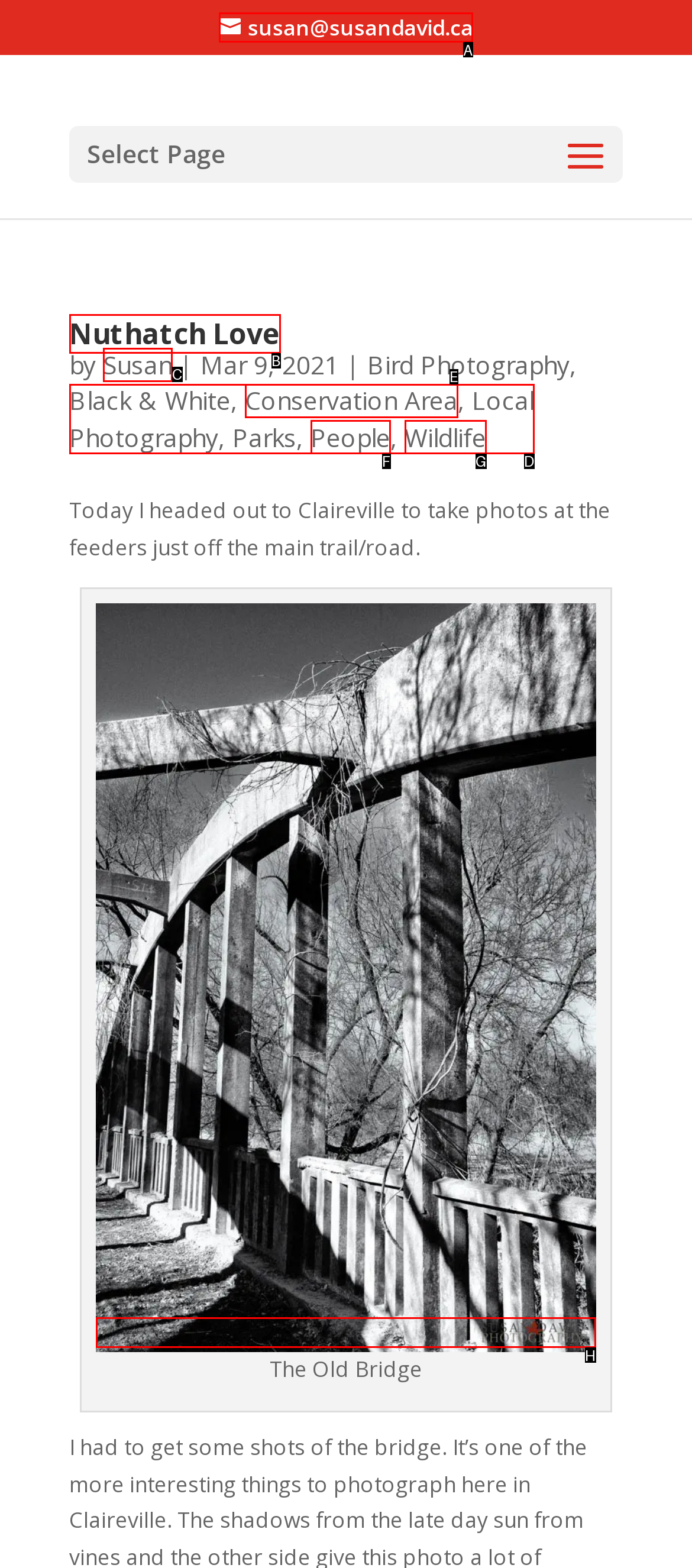Point out the specific HTML element to click to complete this task: Contact Susan David via email Reply with the letter of the chosen option.

A